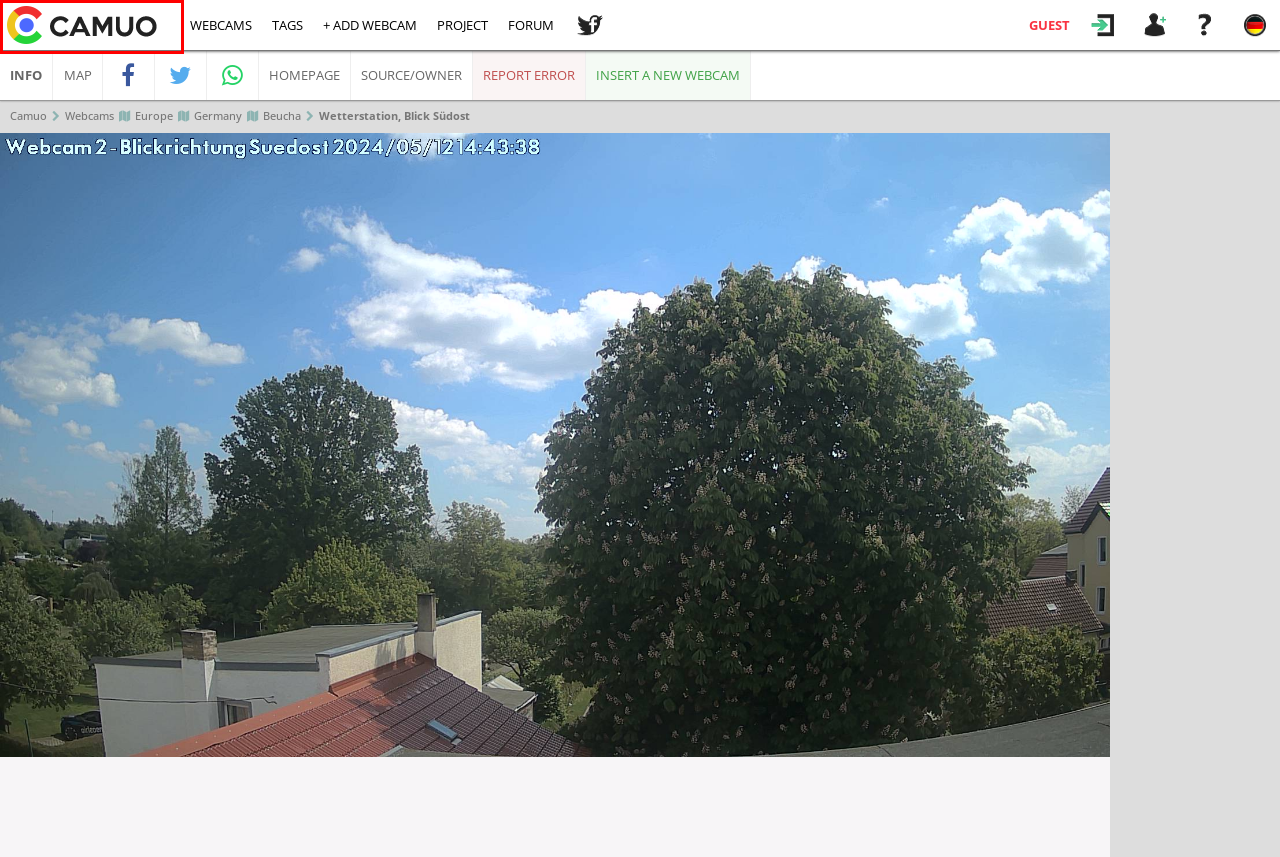Look at the screenshot of a webpage, where a red bounding box highlights an element. Select the best description that matches the new webpage after clicking the highlighted element. Here are the candidates:
A. LIVE Webcam in Beucha: Wetterstation, Blick Südost (Deutschland)
B. Insert weather webcam
C. Help and FAQ
D. Forum - Stormchasing and weather
E. Registration
F. Webcams & live streams around the globe
G. Login
H. Webcams from Germany, Europe and all over the world - Camuo.com

H